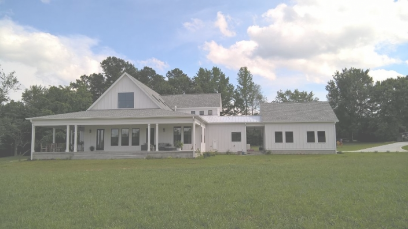Write a descriptive caption for the image, covering all notable aspects.

This image showcases a beautifully designed modern farmhouse, featuring a striking white exterior that blends harmoniously with the surrounding landscape. The house boasts a spacious front porch supported by elegant columns, creating an inviting entrance. Large windows allow ample natural light to flood the interior, while a sloped roof adds character to the design. The layout includes various sections, with an extended wing visible on the right side, enhancing its charm. Lush green grass stretches in front of the house, further emphasizing the serene country setting, with trees neatly lining the background. This idyllic scene highlights the craftsmanship and attention to detail that went into creating this dream home.